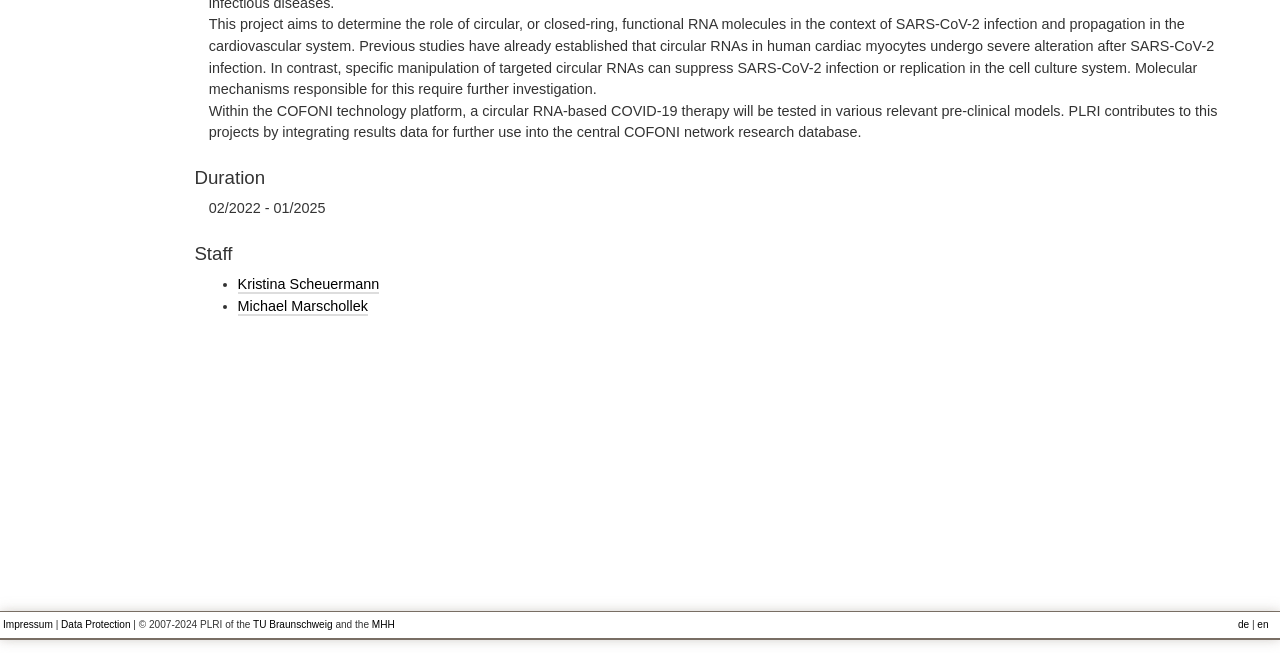Using the provided element description, identify the bounding box coordinates as (top-left x, top-left y, bottom-right x, bottom-right y). Ensure all values are between 0 and 1. Description: Impressum

[0.002, 0.949, 0.041, 0.965]